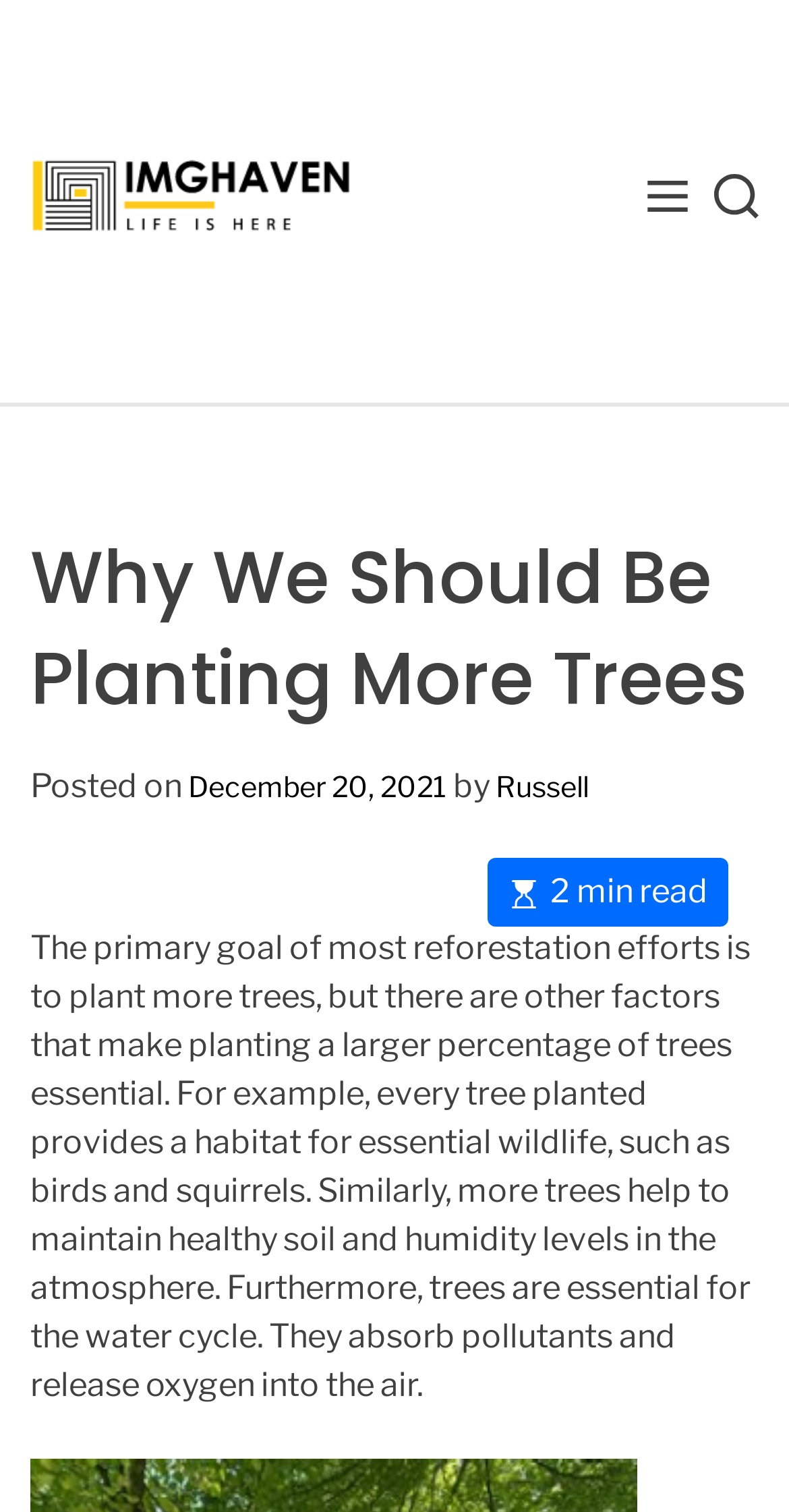Please find the main title text of this webpage.

Why We Should Be Planting More Trees